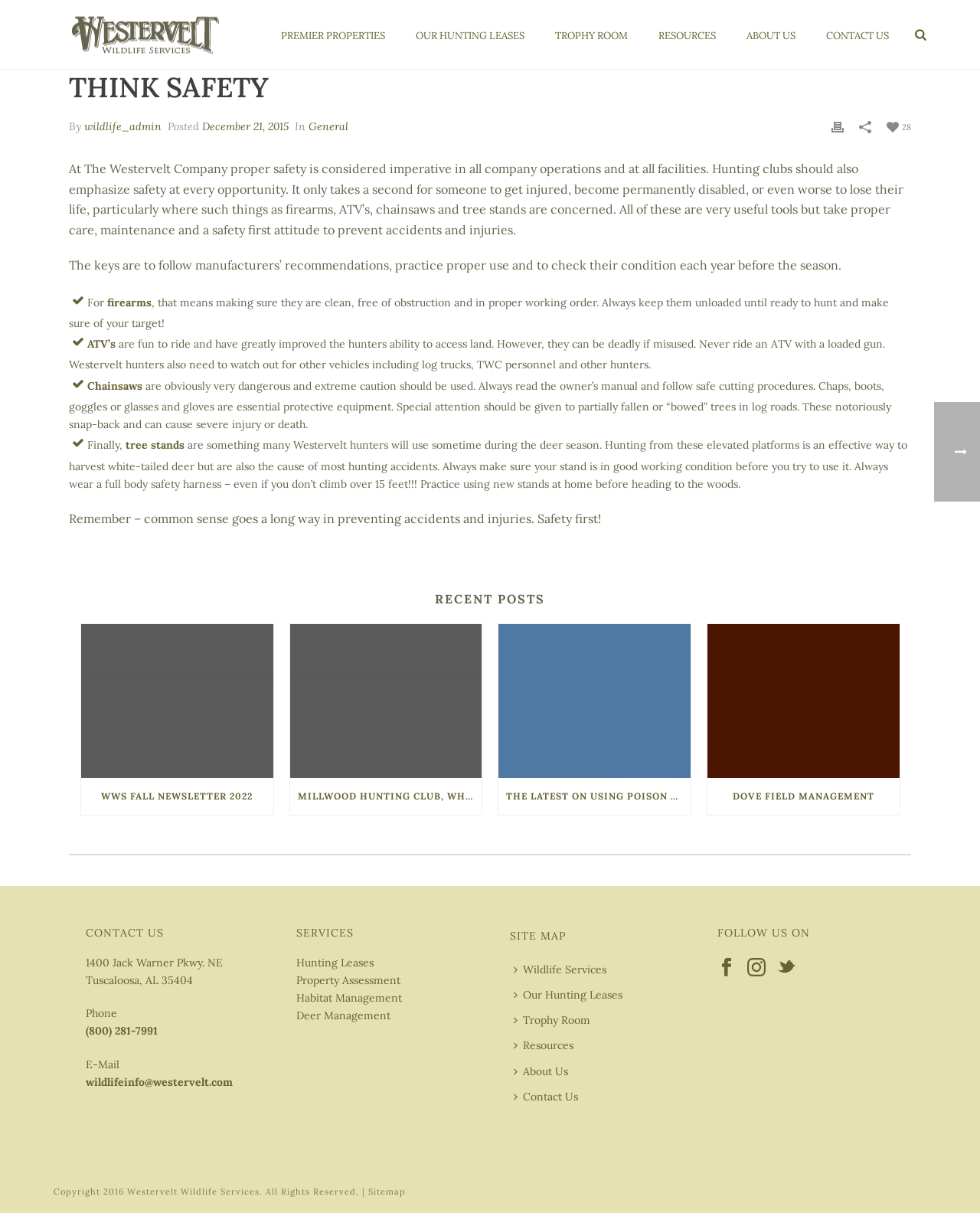Utilize the information from the image to answer the question in detail:
How many recent posts are listed?

There are four recent posts listed on the webpage, including 'WWS Fall Newsletter 2022', 'Millwood Hunting Club, Where Traditions Live On', 'The Latest on Using Poison for Controlling Wild Pigs', and 'Dove Field Management'.